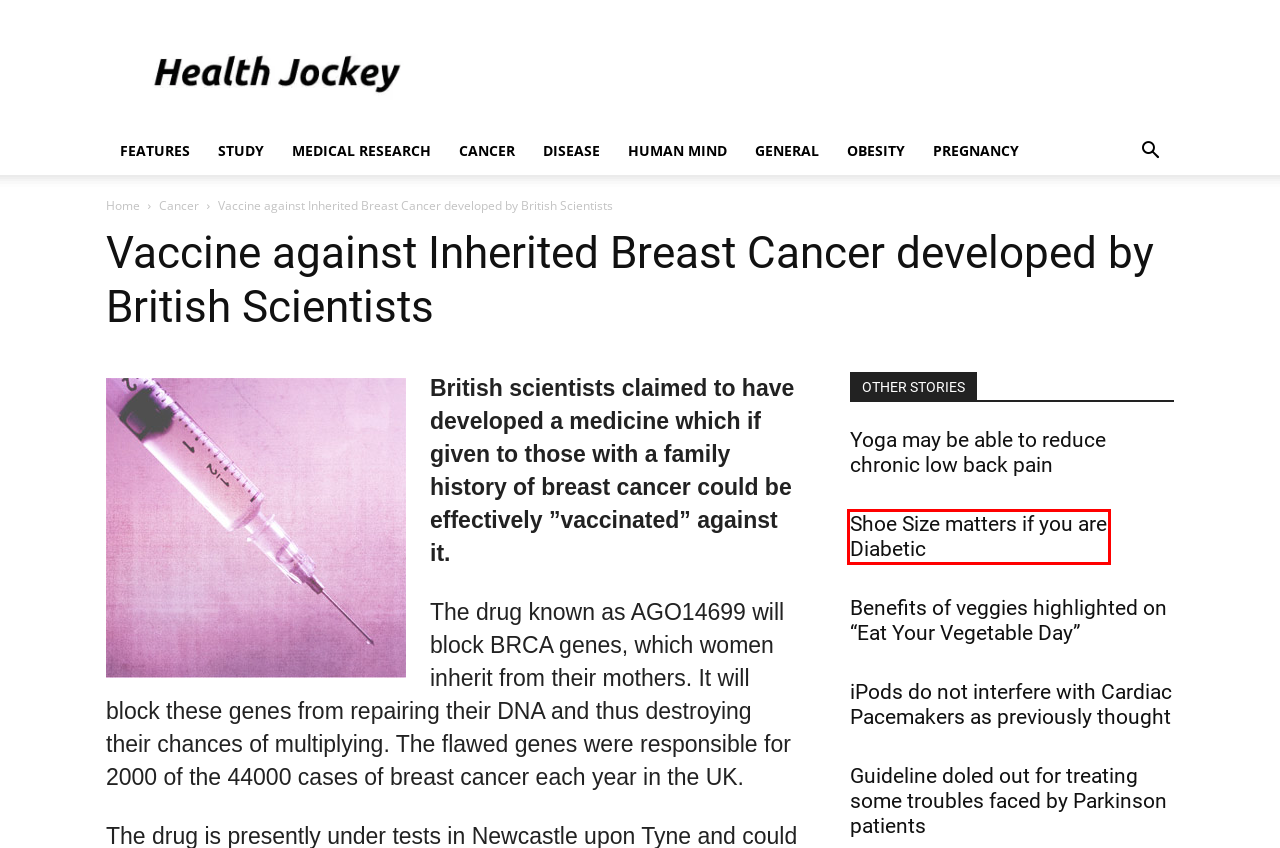You have a screenshot of a webpage with a red rectangle bounding box around an element. Identify the best matching webpage description for the new page that appears after clicking the element in the bounding box. The descriptions are:
A. Shoe Size matters if you are Diabetic - Health Jockey
B. Benefits of veggies highlighted on "Eat Your Vegetable Day" - Health Jockey
C. - | Health Jockey
D. Gene that could cause surplus mucus in lung disease or cold apparently identified - Health Jockey
E. iPods do not interfere with Cardiac Pacemakers as previously thought - Health Jockey
F. | Health Jockey
G. Guideline doled out for treating some troubles faced by Parkinson patients - Health Jockey
H. Yoga may be able to reduce chronic low back pain - Health Jockey

A